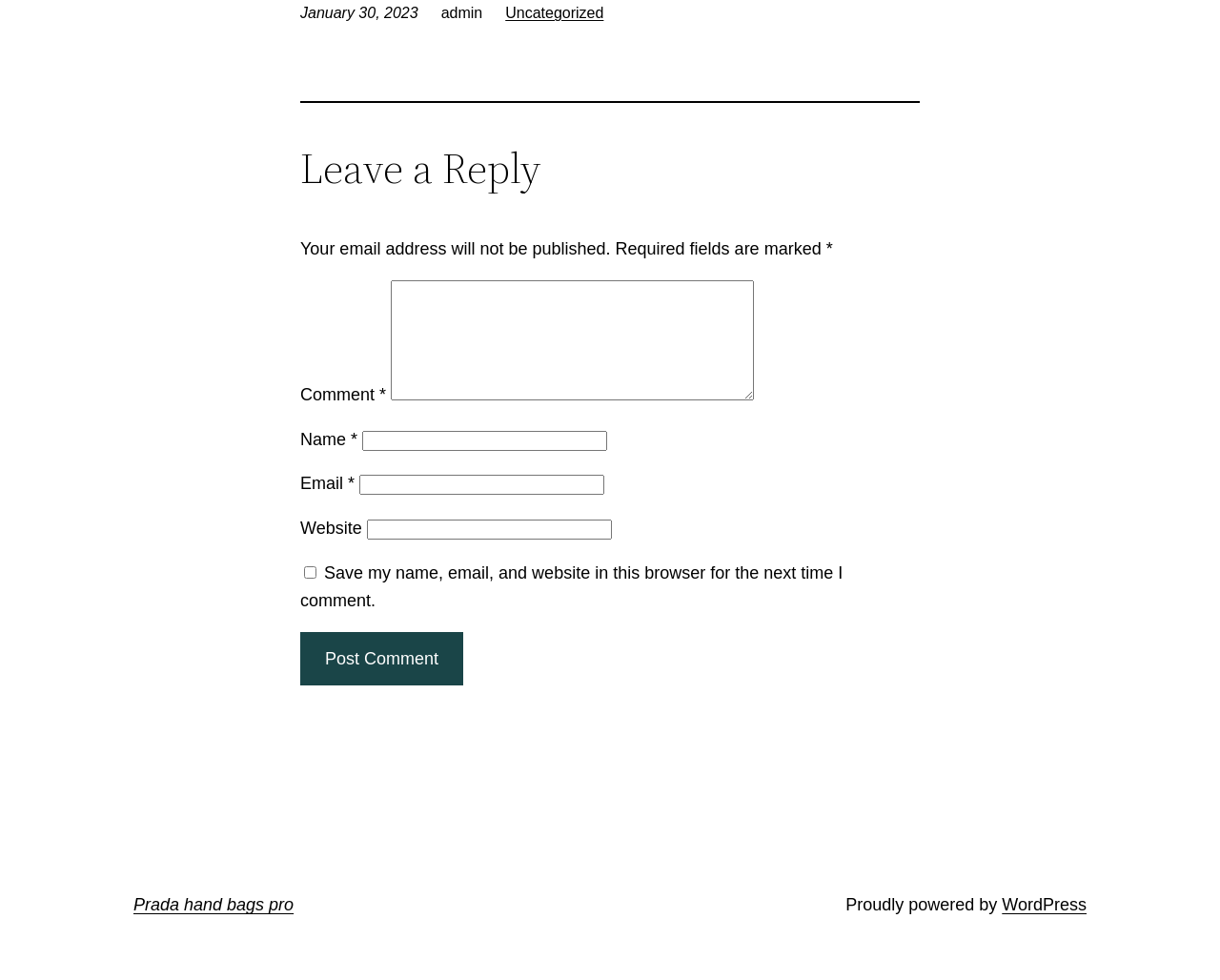Mark the bounding box of the element that matches the following description: "parent_node: Email * aria-describedby="email-notes" name="email"".

[0.295, 0.485, 0.495, 0.505]